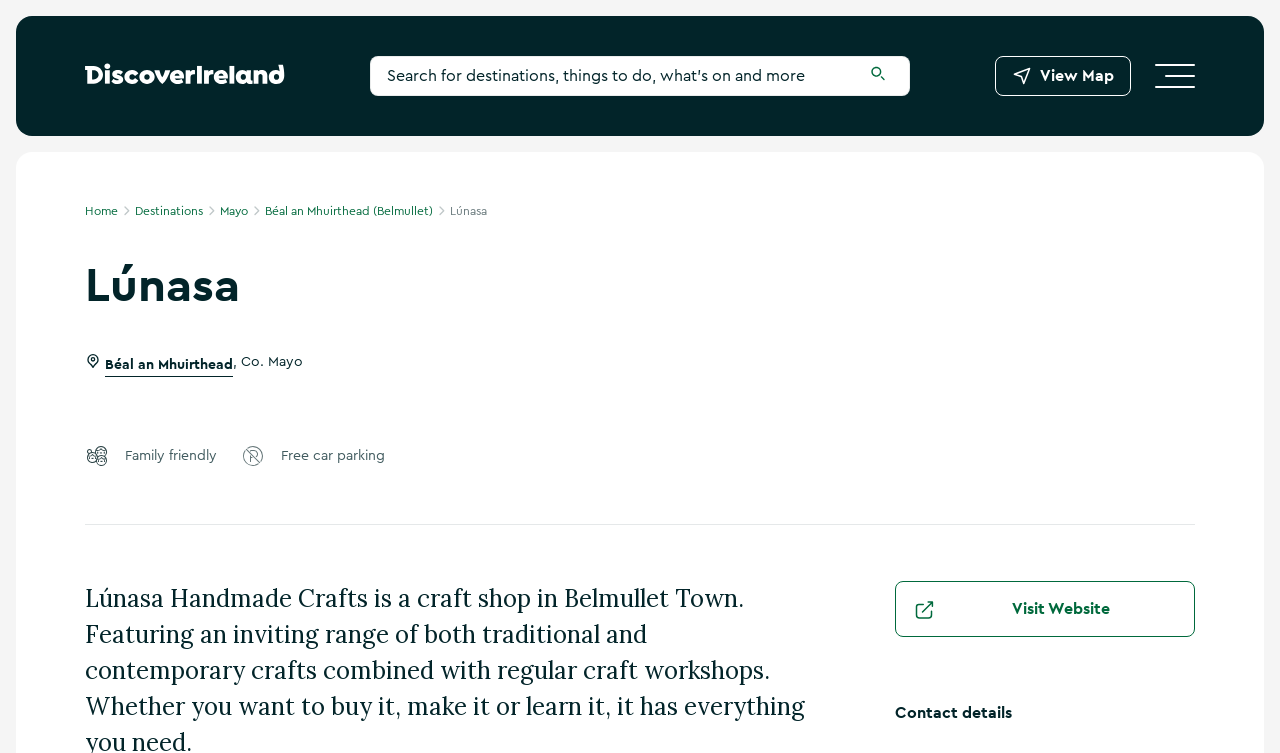Determine the bounding box coordinates of the clickable region to carry out the instruction: "Open navigation".

[0.895, 0.072, 0.941, 0.13]